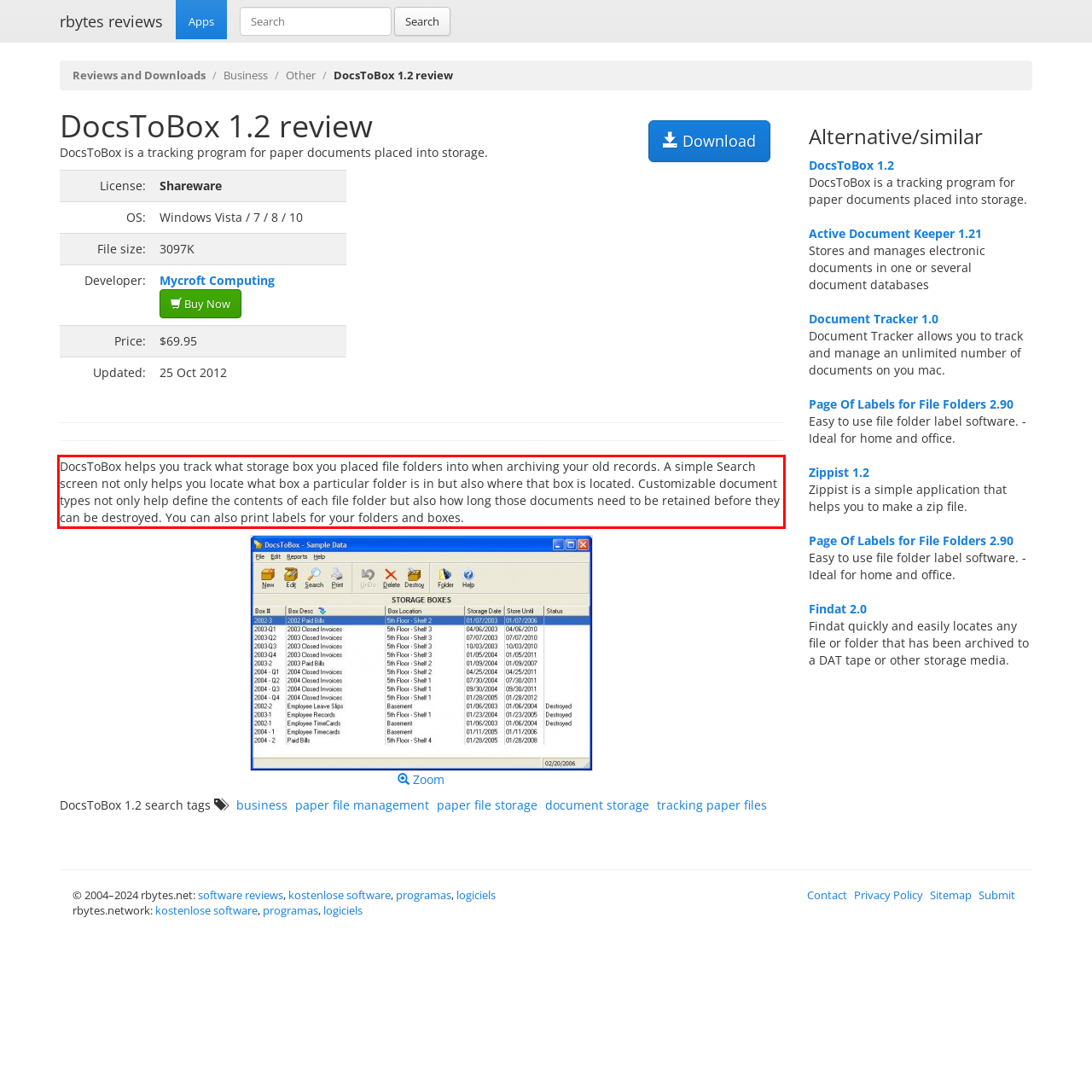Observe the screenshot of the webpage that includes a red rectangle bounding box. Conduct OCR on the content inside this red bounding box and generate the text.

DocsToBox helps you track what storage box you placed file folders into when archiving your old records. A simple Search screen not only helps you locate what box a particular folder is in but also where that box is located. Customizable document types not only help define the contents of each file folder but also how long those documents need to be retained before they can be destroyed. You can also print labels for your folders and boxes.